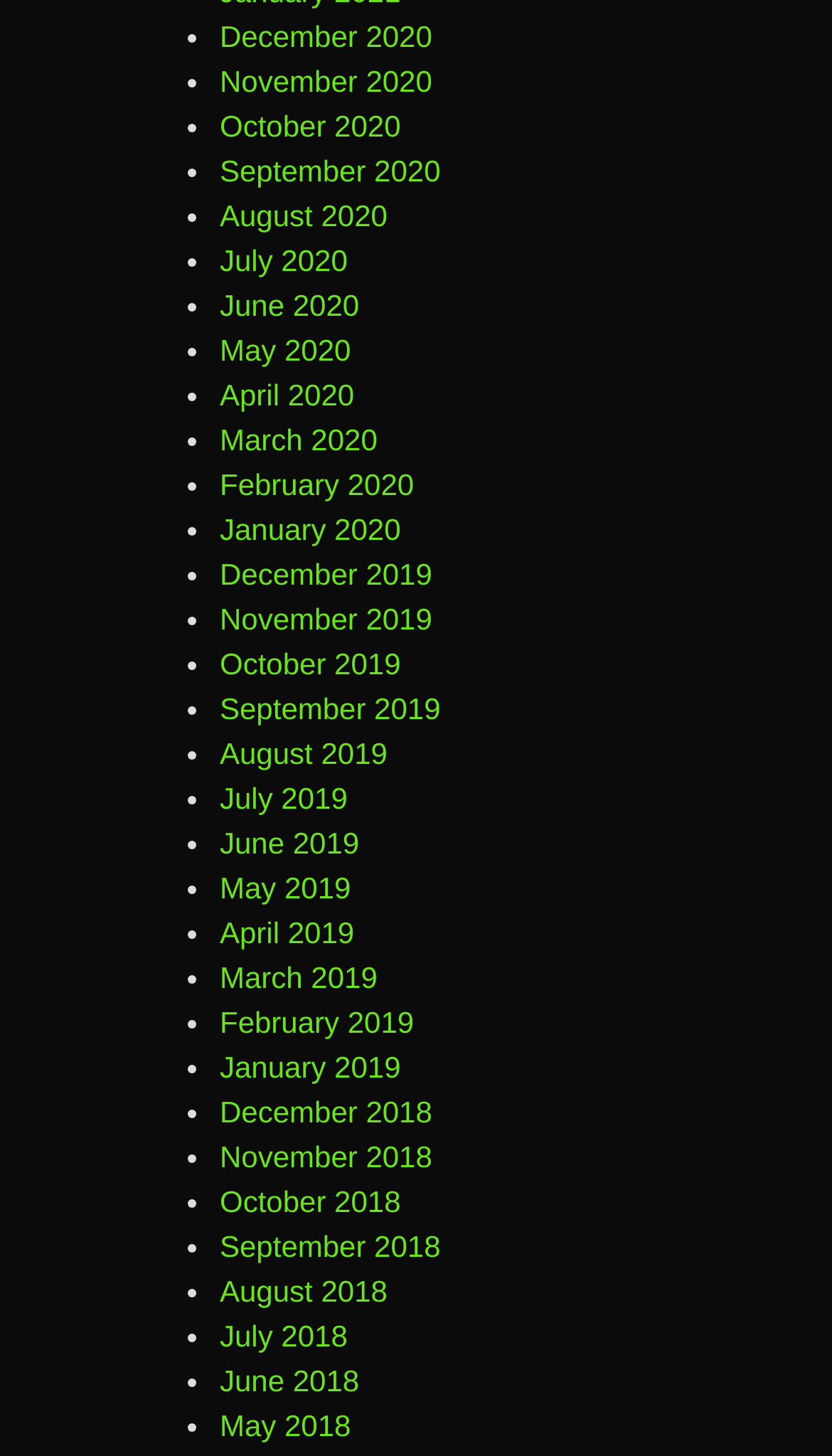Provide a brief response to the question using a single word or phrase: 
How many months are listed in 2020?

12